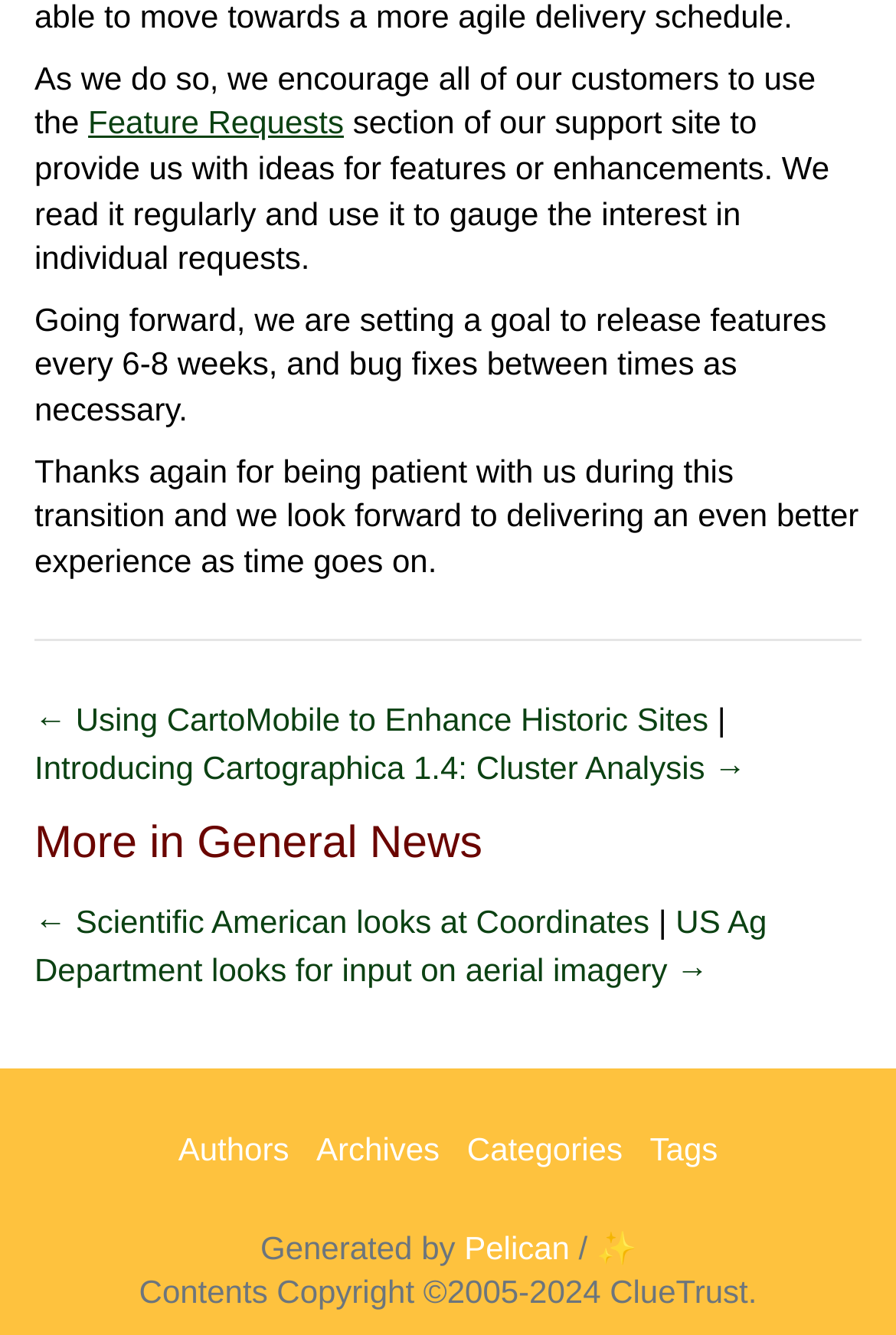Analyze the image and answer the question with as much detail as possible: 
What is the relationship between the links '← Using CartoMobile to Enhance Historic Sites' and 'Introducing Cartographica 1.4: Cluster Analysis →'?

The links are separated by a '|' symbol, indicating that they are related. The arrow symbols '←' and '→' suggest that they are navigation links to previous and next articles, respectively.